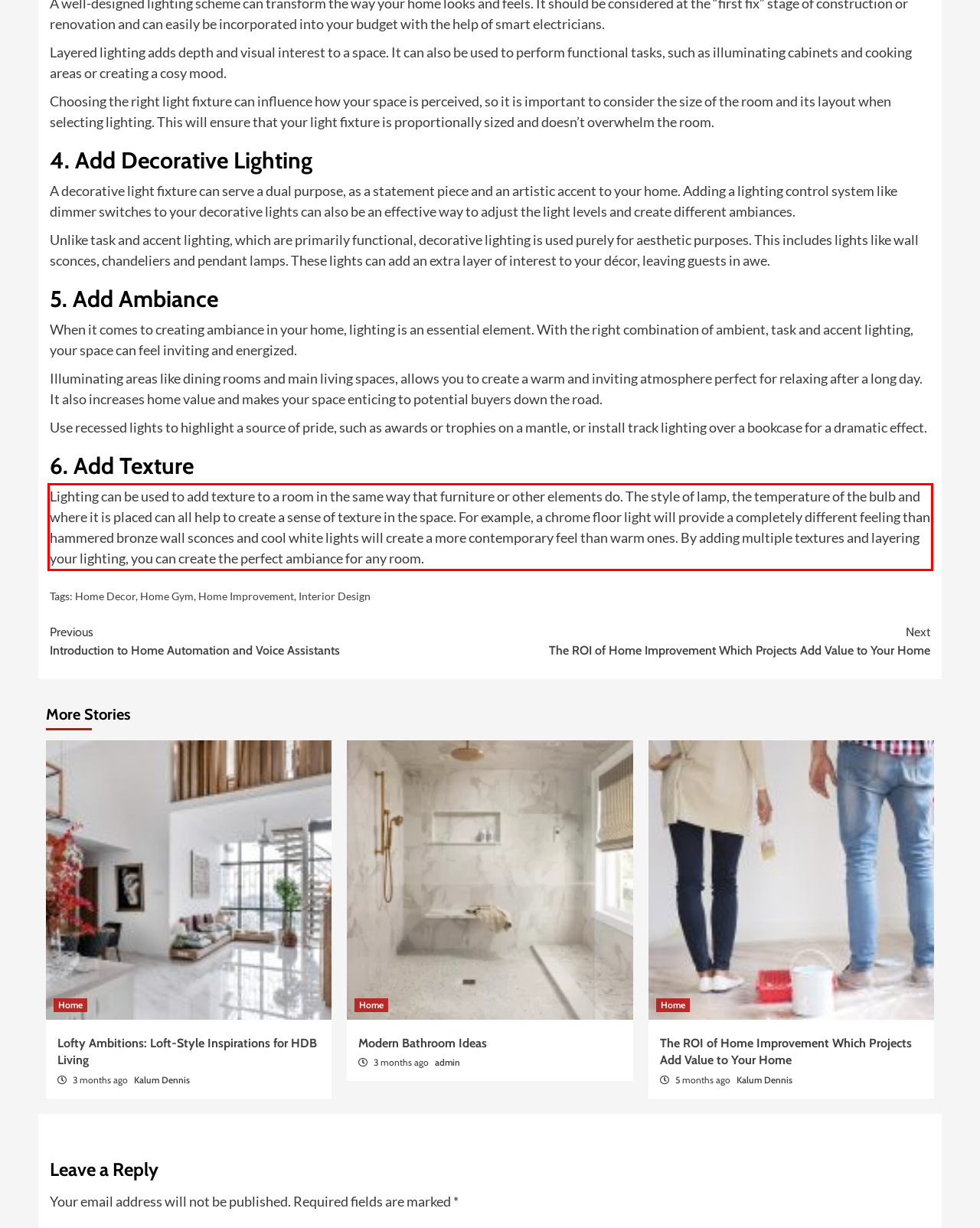Review the screenshot of the webpage and recognize the text inside the red rectangle bounding box. Provide the extracted text content.

Lighting can be used to add texture to a room in the same way that furniture or other elements do. The style of lamp, the temperature of the bulb and where it is placed can all help to create a sense of texture in the space. For example, a chrome floor light will provide a completely different feeling than hammered bronze wall sconces and cool white lights will create a more contemporary feel than warm ones. By adding multiple textures and layering your lighting, you can create the perfect ambiance for any room.